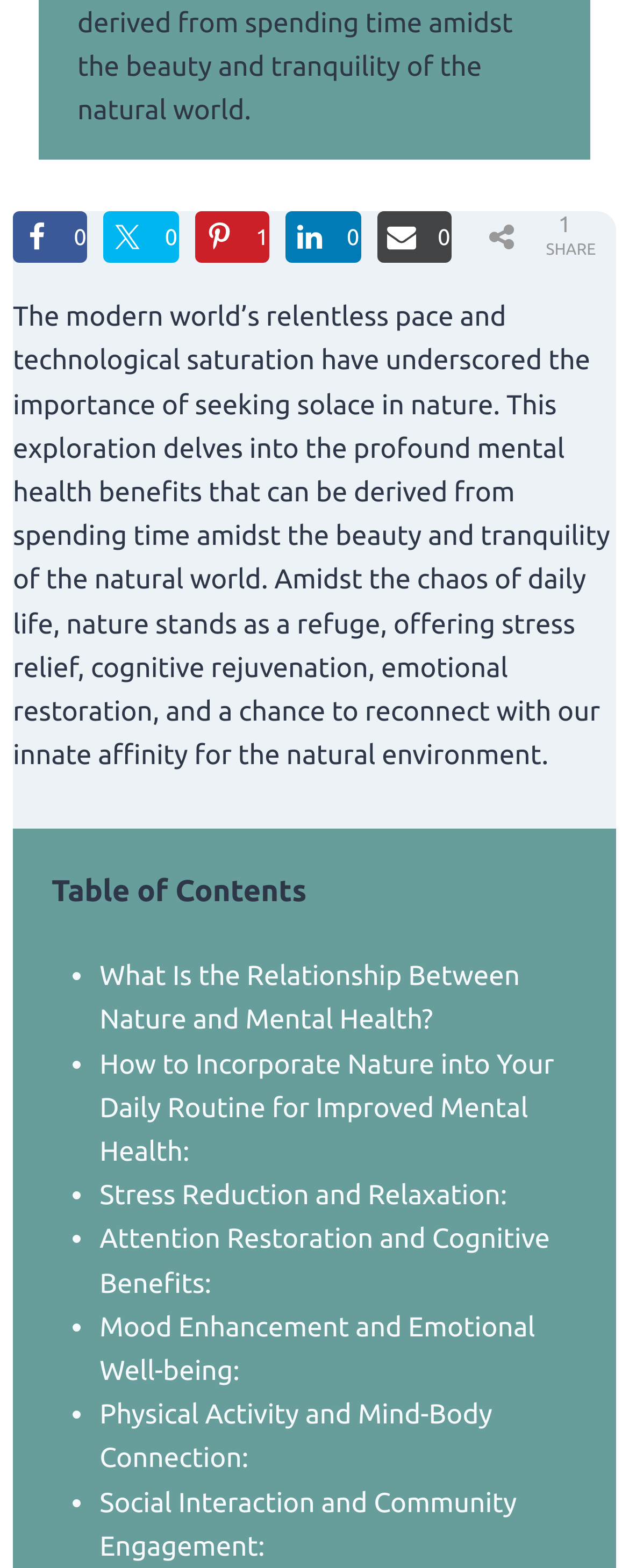What is the first subtopic discussed in the webpage?
Look at the image and provide a short answer using one word or a phrase.

Relationship between nature and mental health